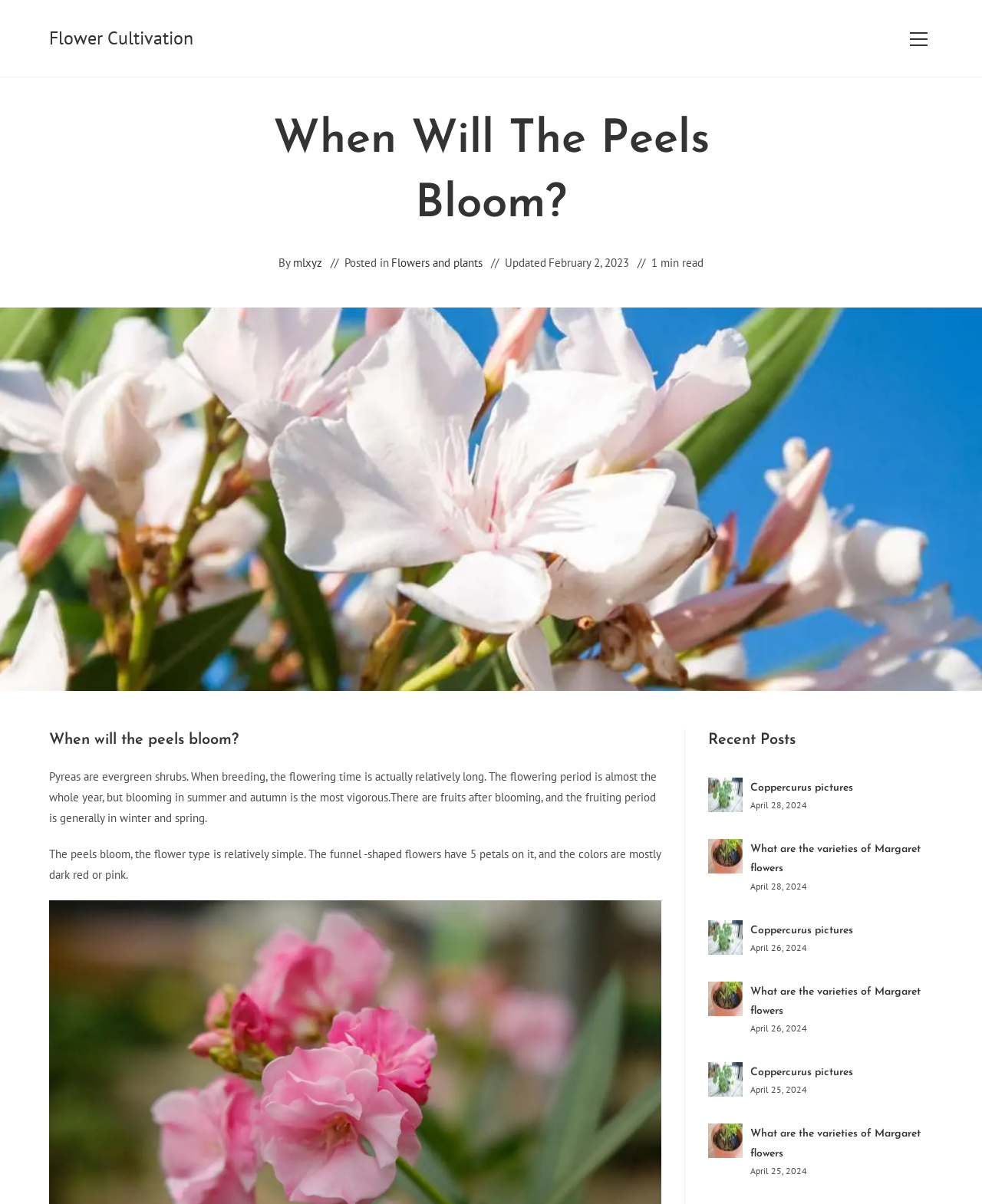Please respond to the question using a single word or phrase:
What is the author of the article 'When Will The Peels Bloom?'?

mlxyz